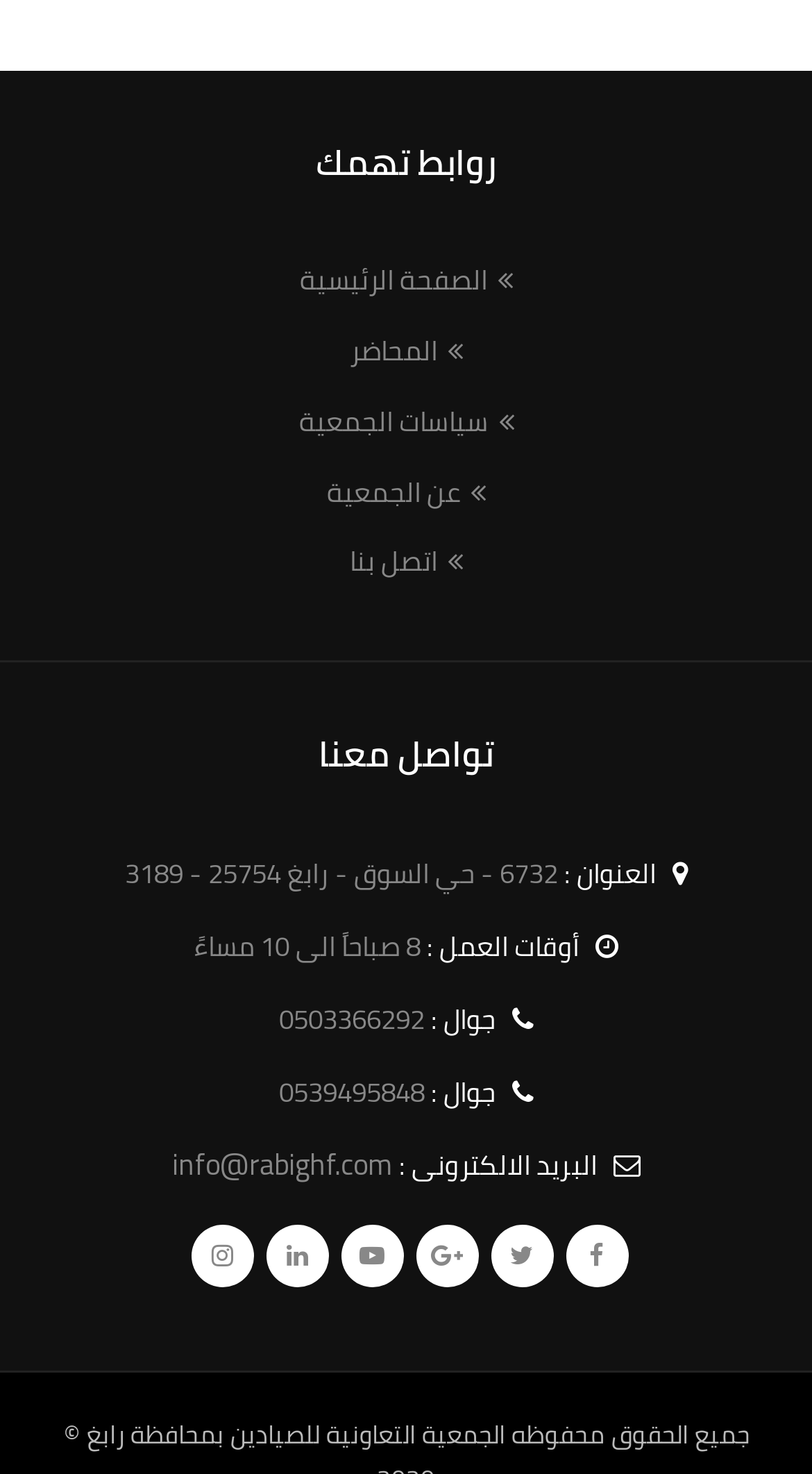Respond to the following question with a brief word or phrase:
What is the name of the cooperative association?

الجمعية التعاونية للصيادين بمحافظة رابغ